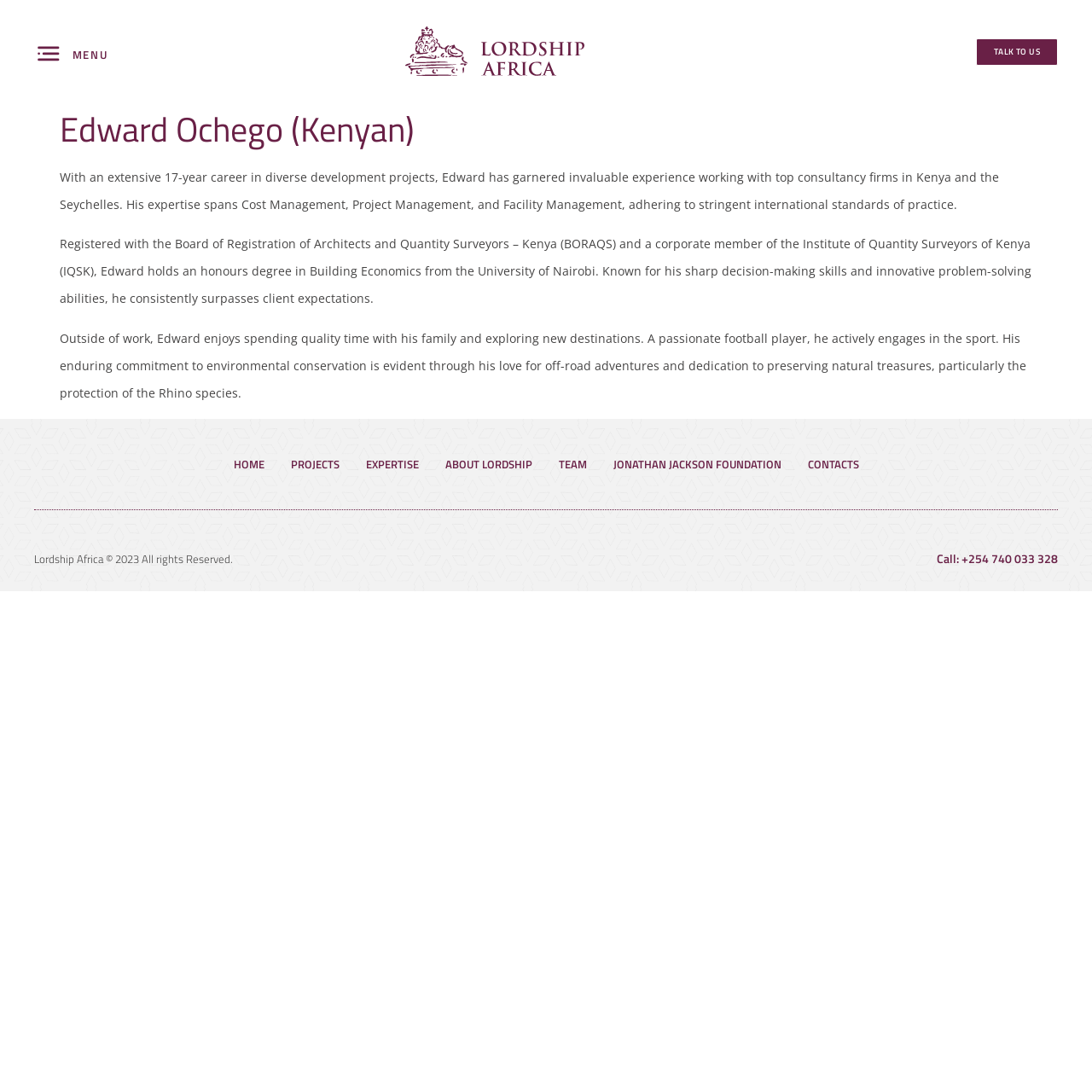Pinpoint the bounding box coordinates of the element to be clicked to execute the instruction: "Call Lordship Africa".

[0.858, 0.503, 0.969, 0.52]